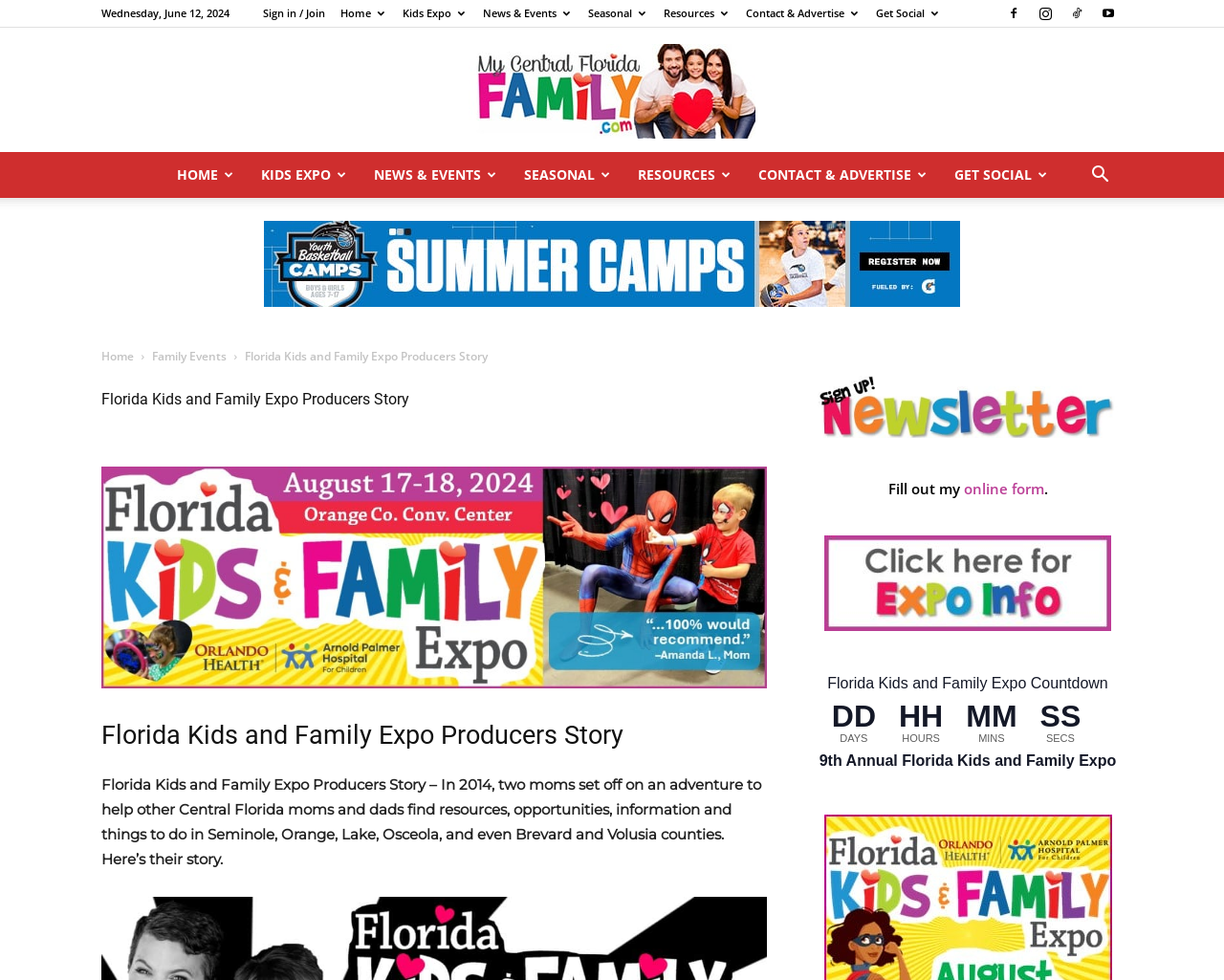Please identify the bounding box coordinates of the element that needs to be clicked to execute the following command: "Search for something". Provide the bounding box using four float numbers between 0 and 1, formatted as [left, top, right, bottom].

[0.88, 0.17, 0.917, 0.189]